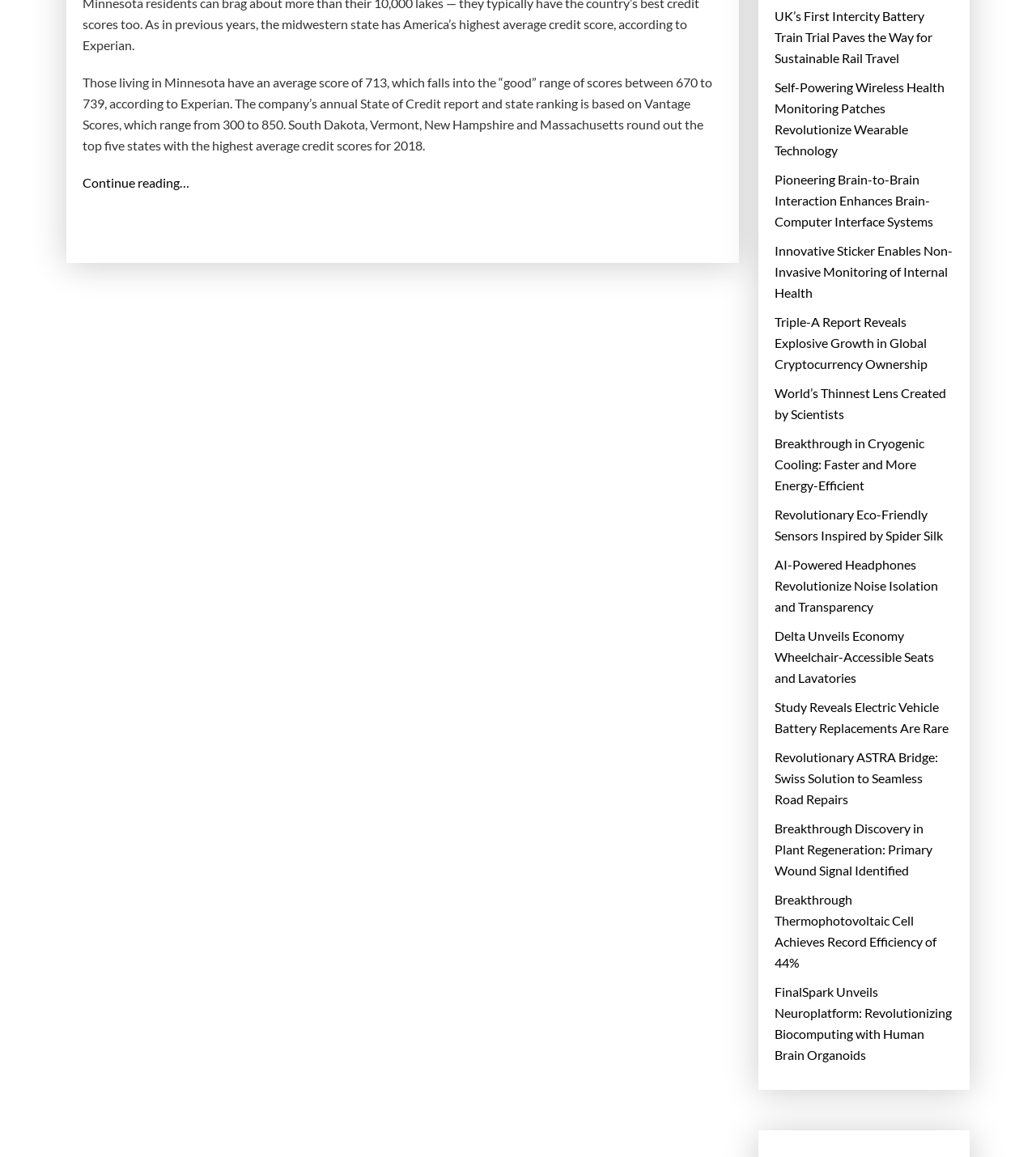What is the topic of the first link?
Examine the webpage screenshot and provide an in-depth answer to the question.

The answer can be found by reading the text of the first link element, which is 'Continue reading… “This map shows Americans’ average credit score in every state”'.